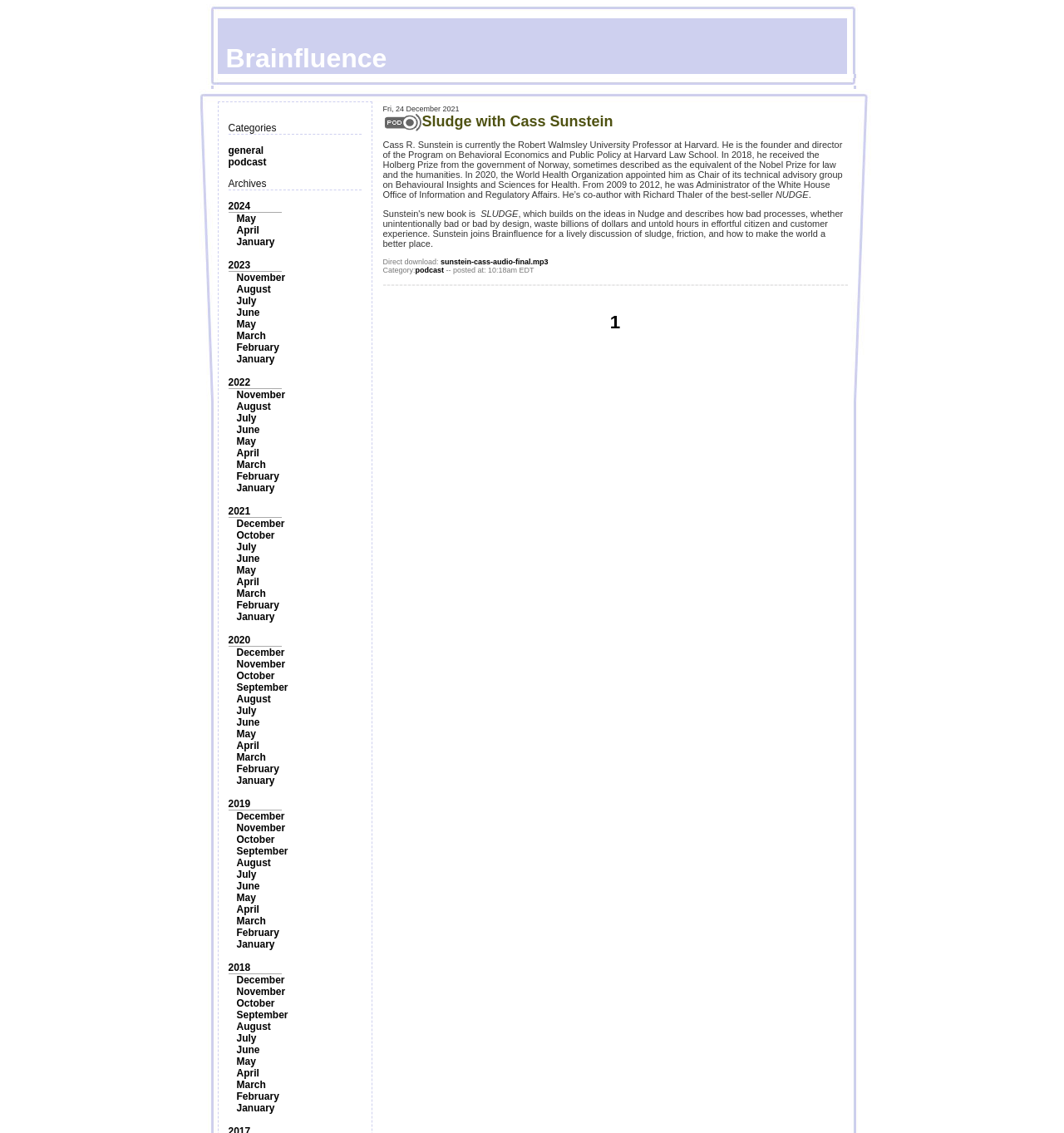Provide a short answer to the following question with just one word or phrase: What are the categories on this webpage?

general, podcast